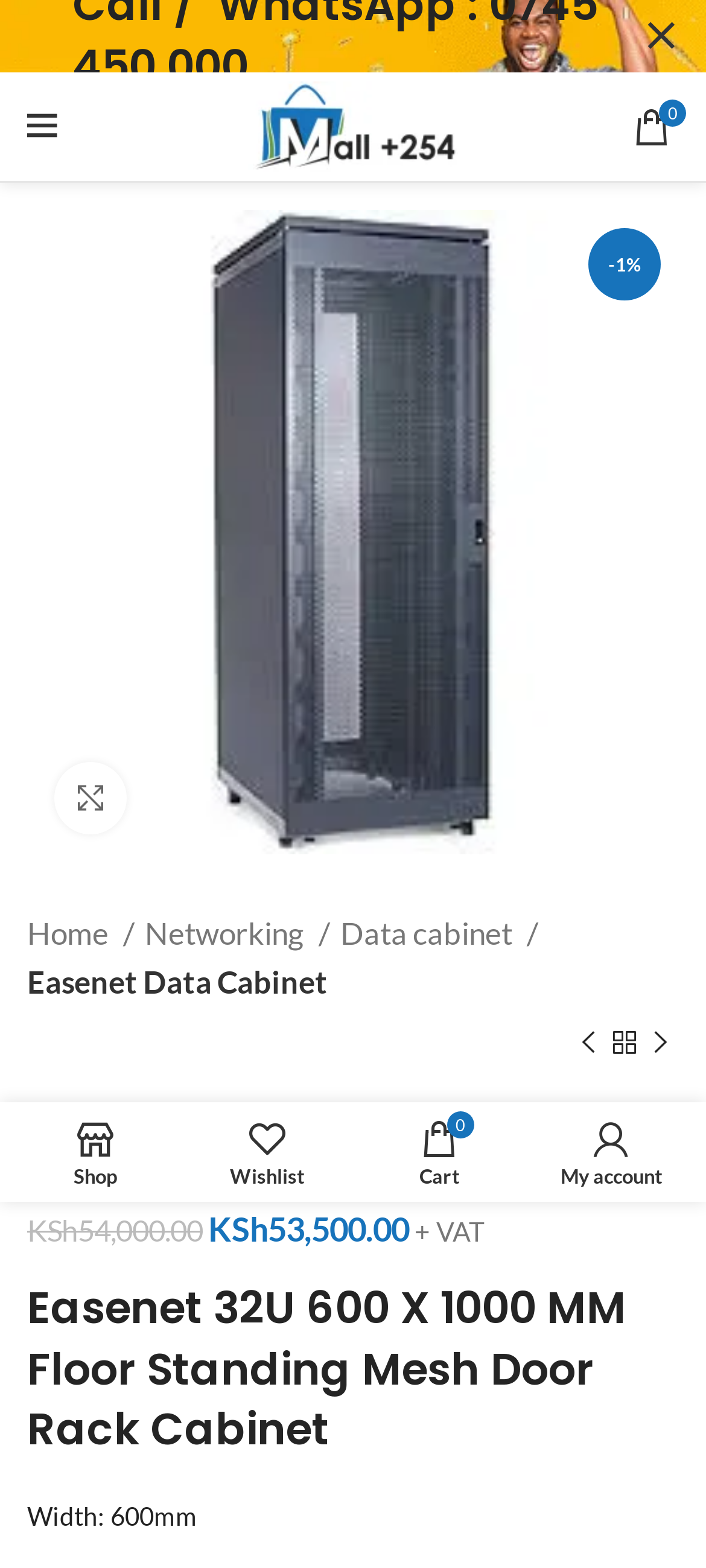Please respond in a single word or phrase: 
How many items are in the cart?

0